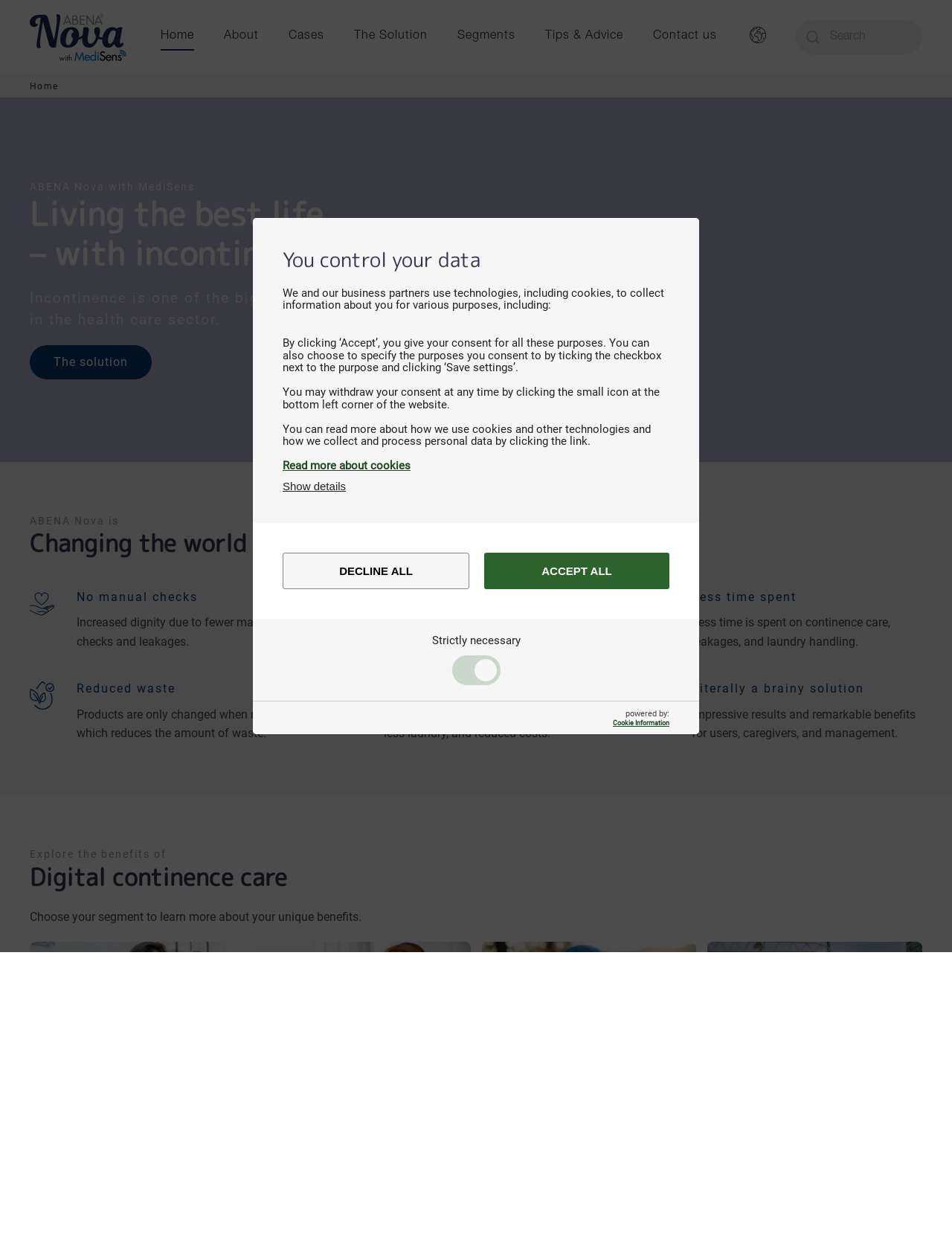What is the main feature of the solution?
Based on the screenshot, provide a one-word or short-phrase response.

Digital continence care